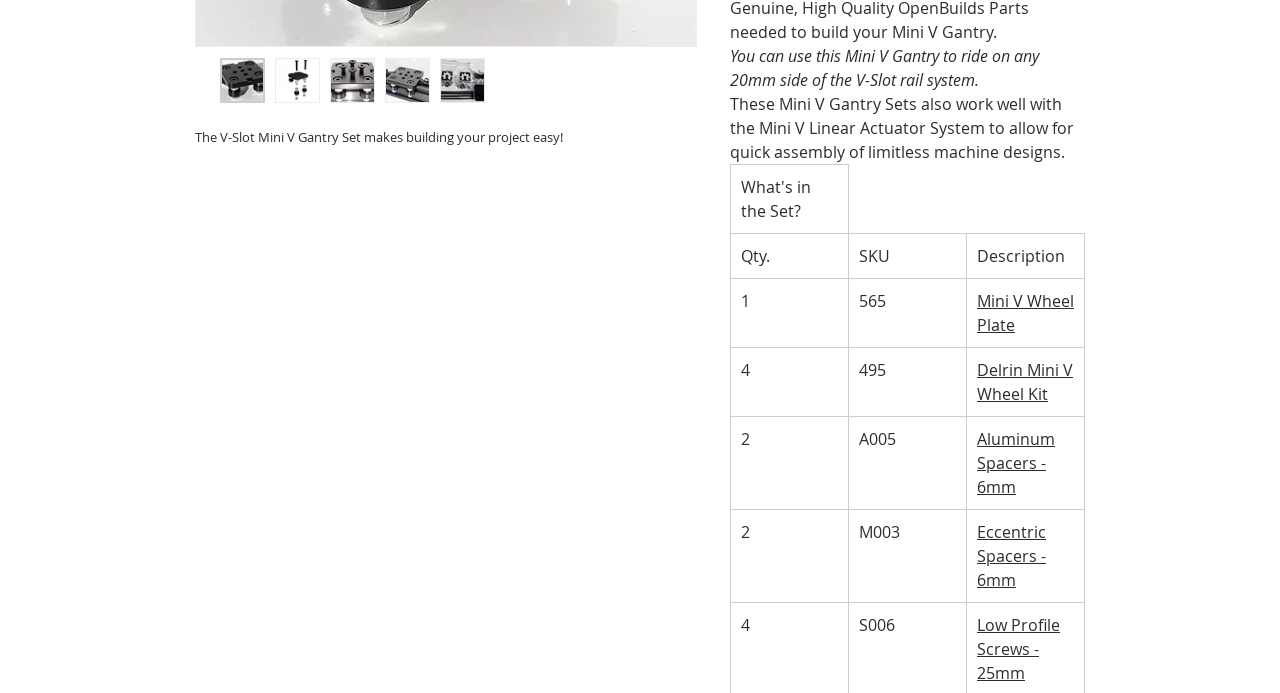Predict the bounding box for the UI component with the following description: "Mini V Wheel Plate".

[0.763, 0.419, 0.839, 0.485]